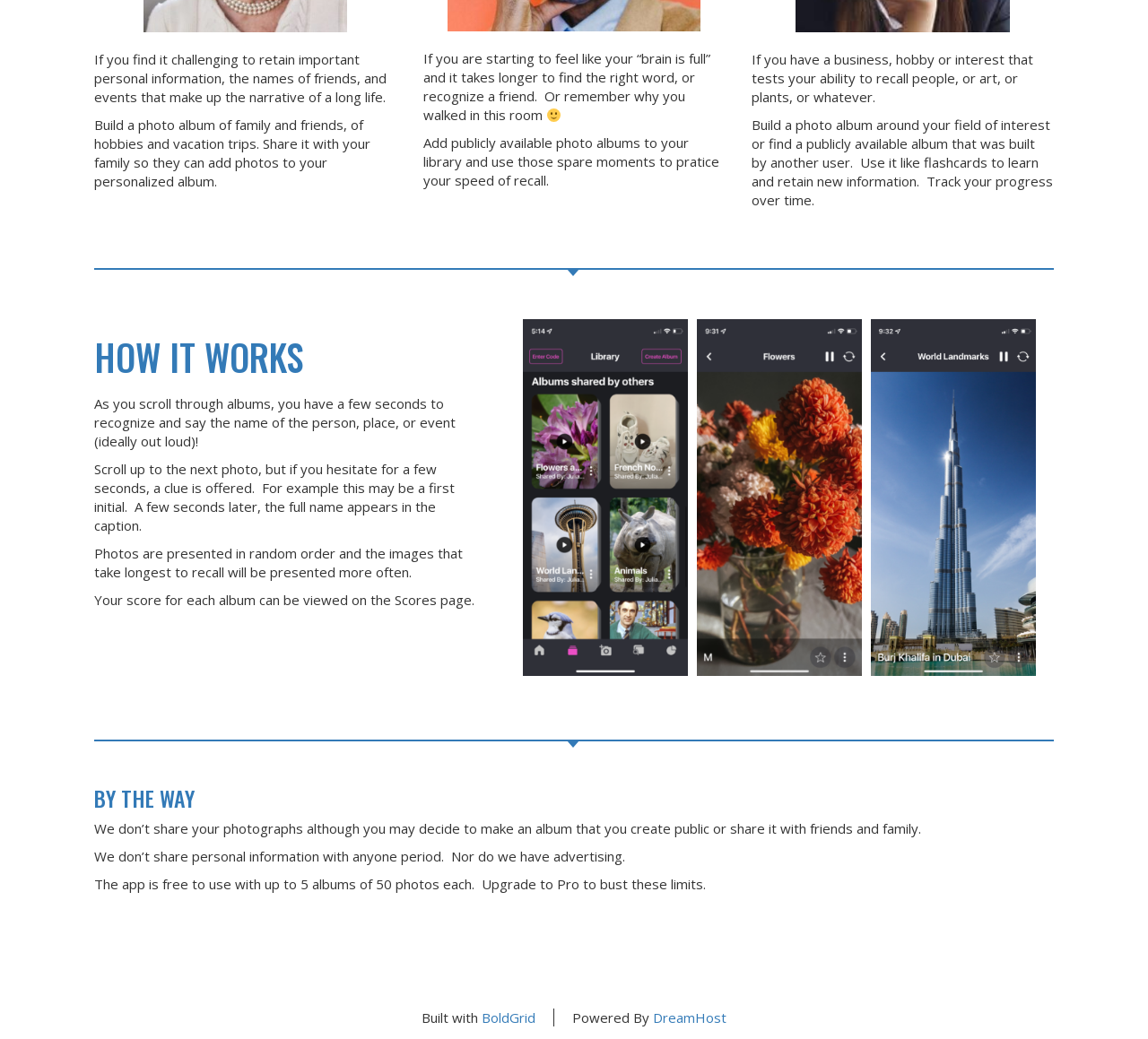What happens if you hesitate for a few seconds?
Look at the image and provide a short answer using one word or a phrase.

A clue is offered